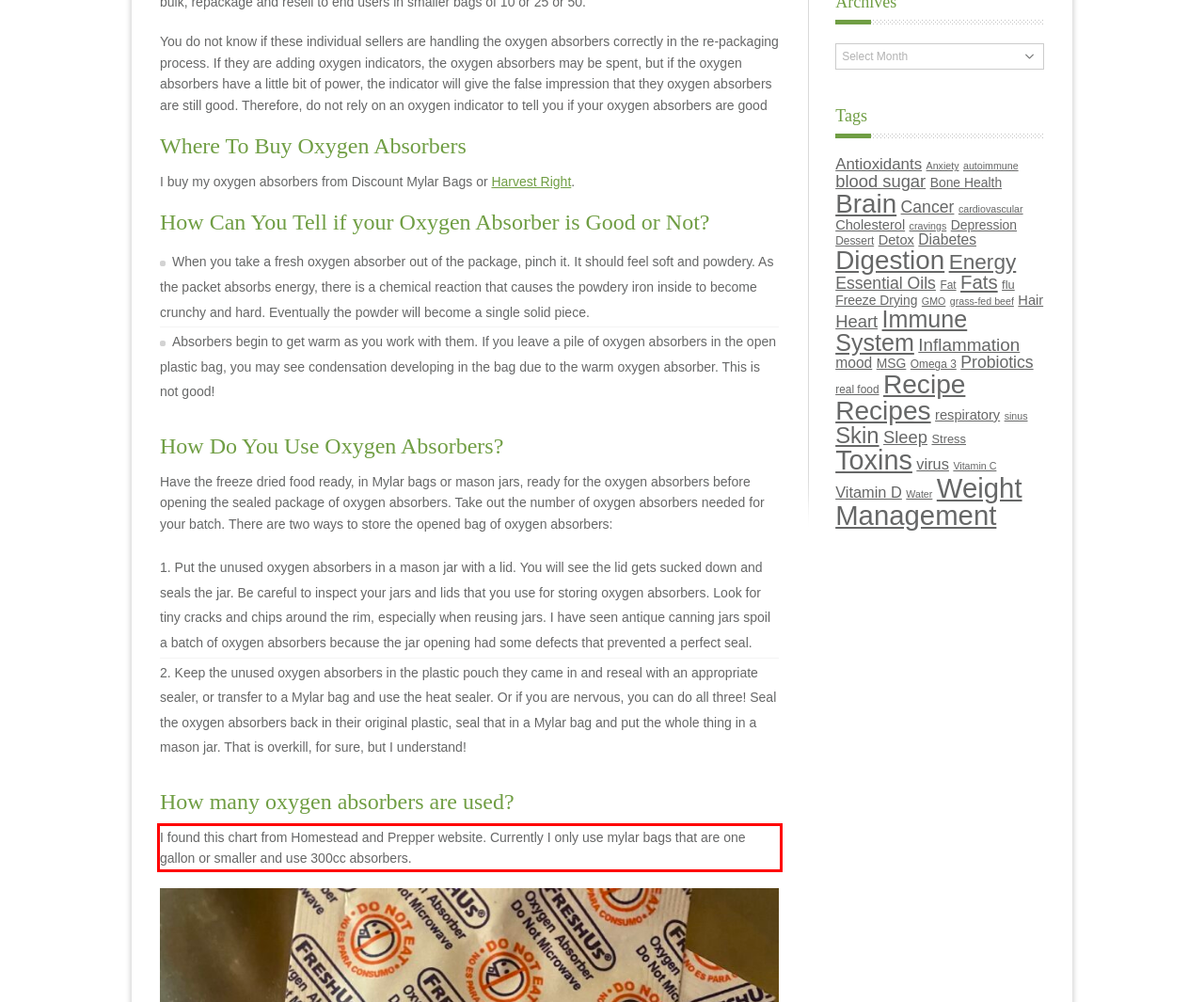You are provided with a webpage screenshot that includes a red rectangle bounding box. Extract the text content from within the bounding box using OCR.

I found this chart from Homestead and Prepper website. Currently I only use mylar bags that are one gallon or smaller and use 300cc absorbers.